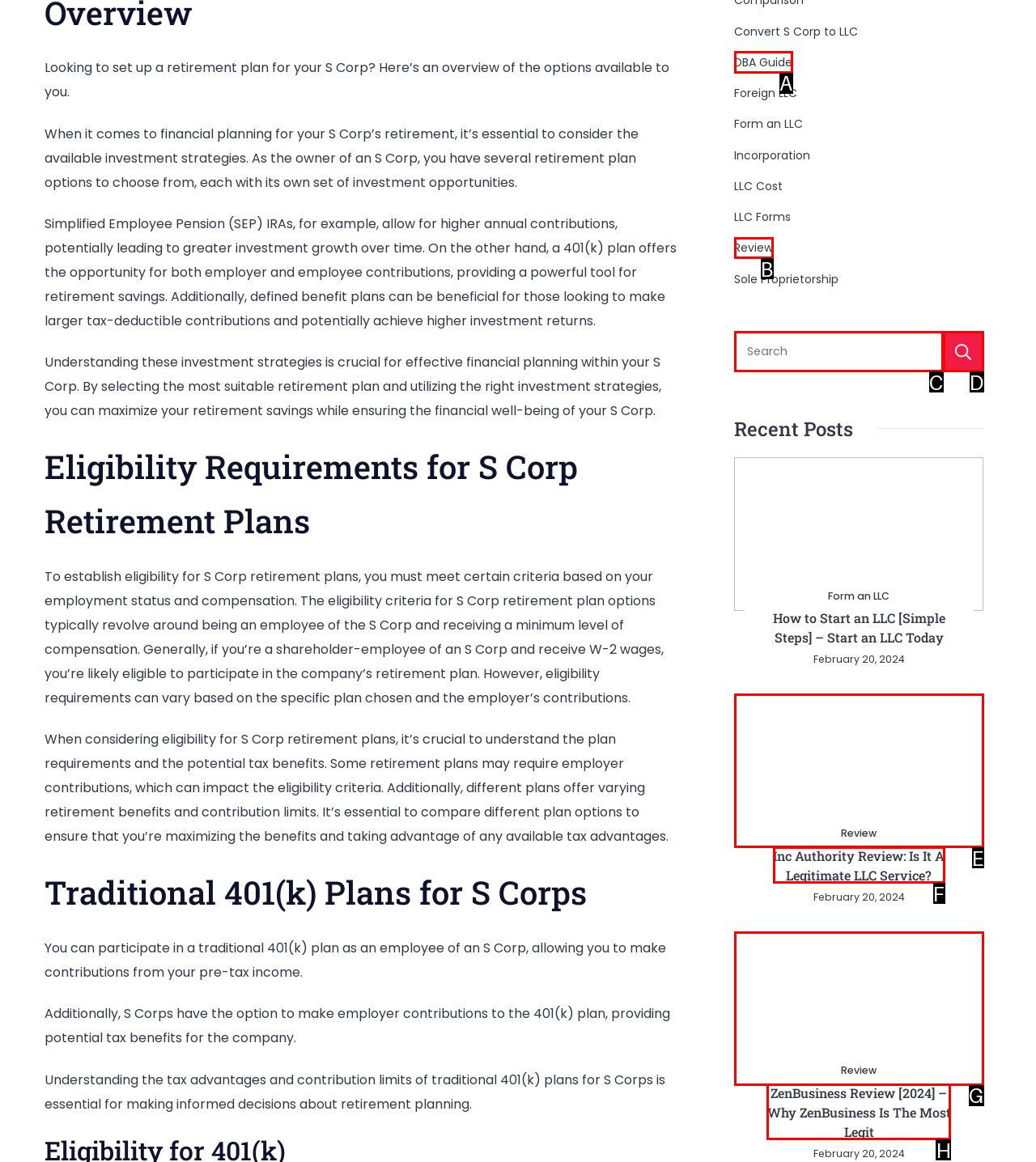From the given options, find the HTML element that fits the description: parent_node: Search name="s" placeholder="Search". Reply with the letter of the chosen element.

C